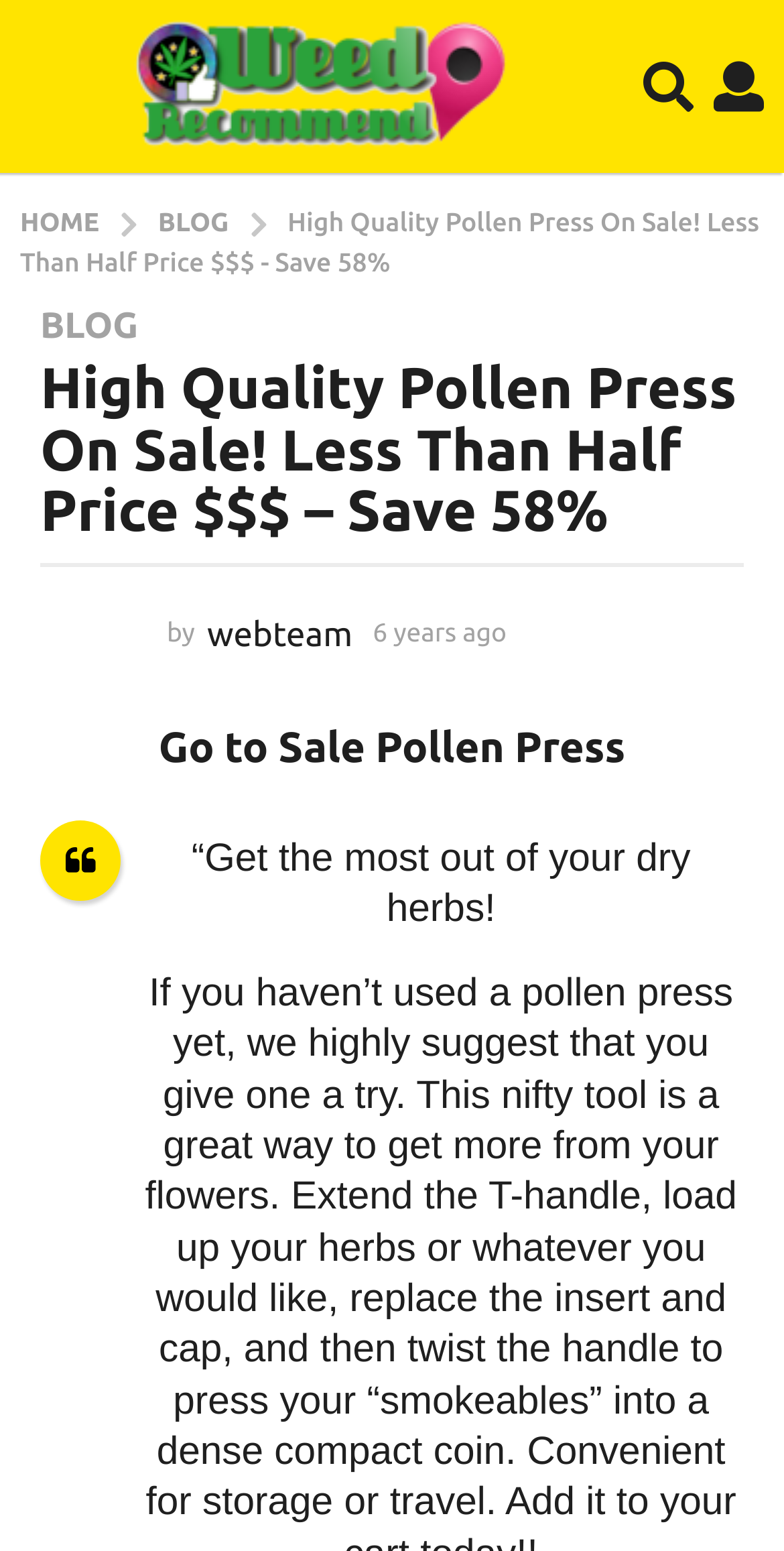Give a one-word or one-phrase response to the question:
What is the purpose of the 'Go to Sale Pollen Press' button?

To go to sale pollen press